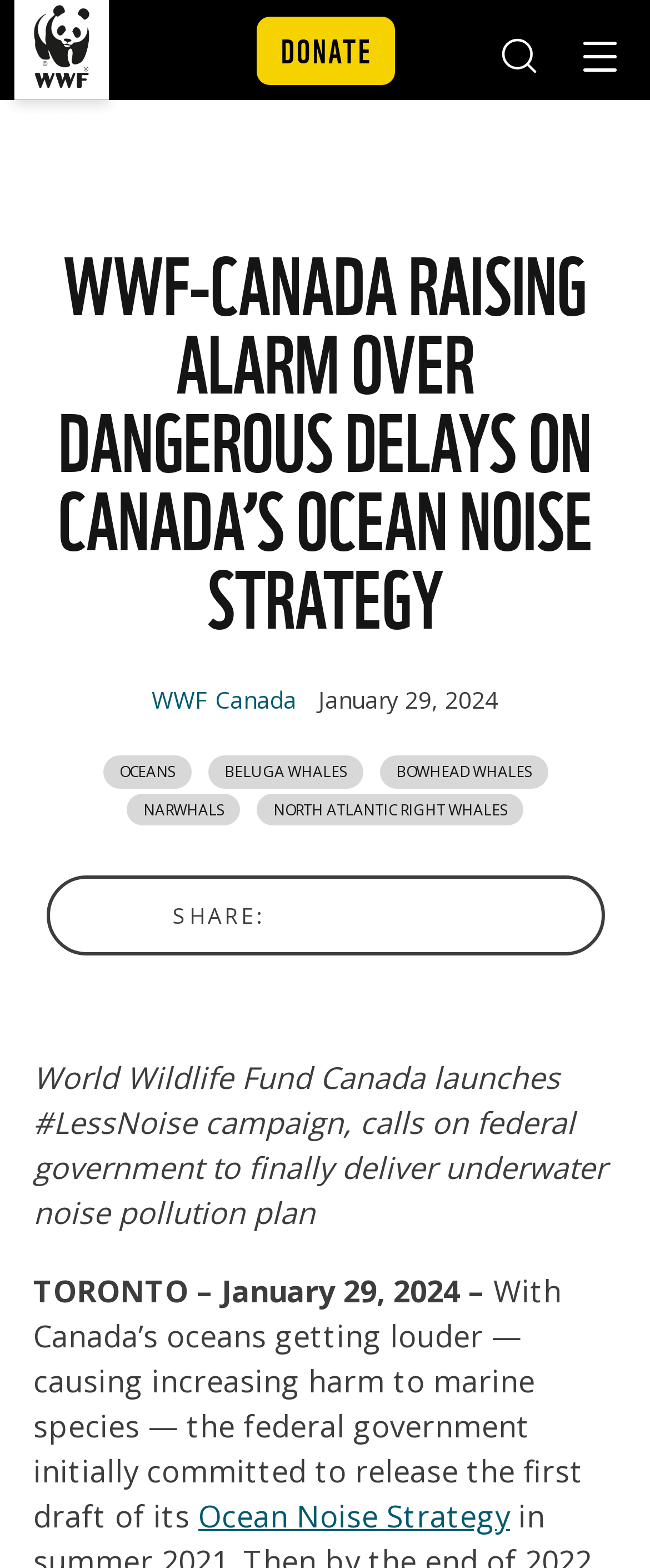Identify the primary heading of the webpage and provide its text.

WWF-CANADA RAISING ALARM OVER DANGEROUS DELAYS ON CANADA’S OCEAN NOISE STRATEGY